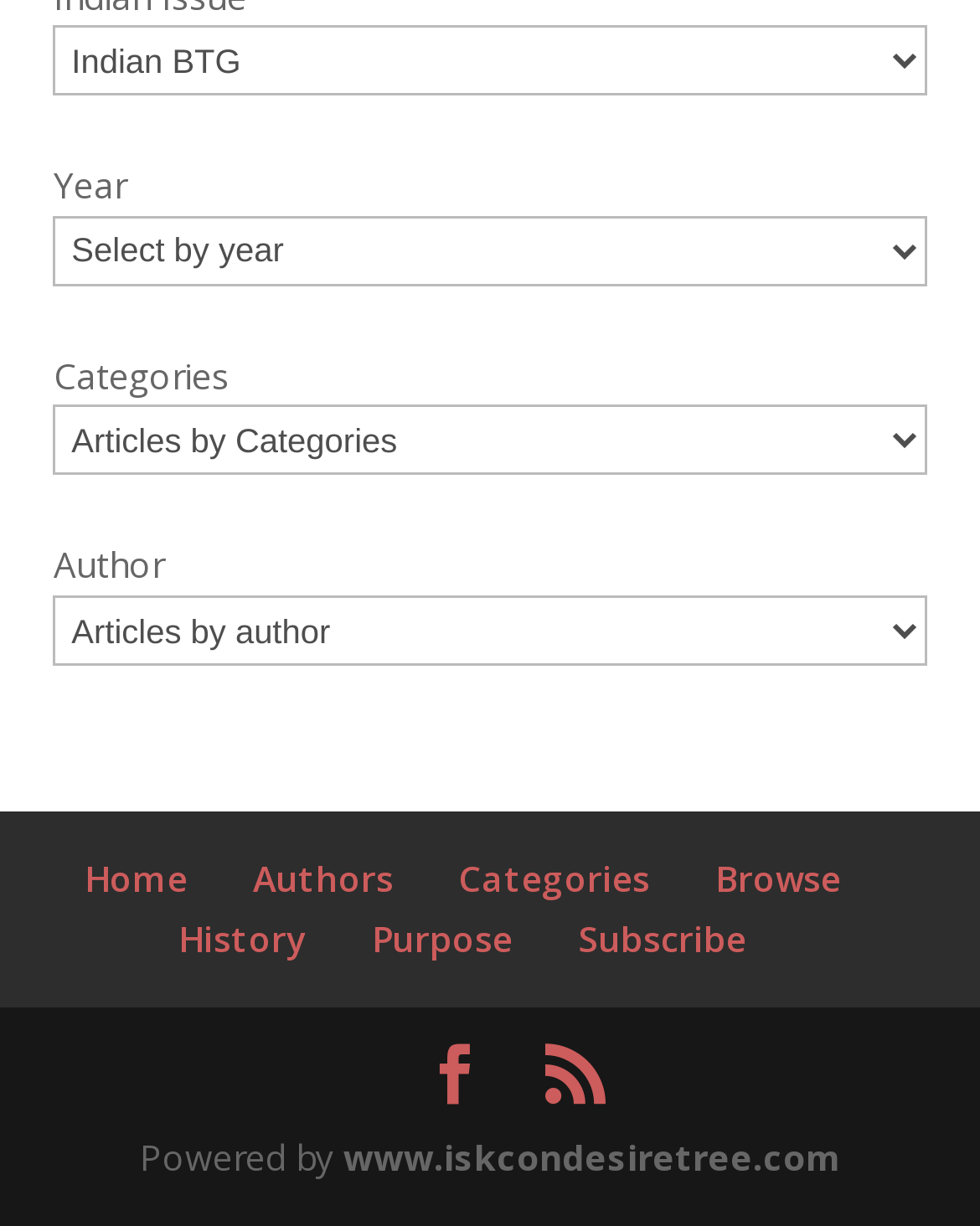Pinpoint the bounding box coordinates of the area that must be clicked to complete this instruction: "Browse books".

[0.729, 0.697, 0.858, 0.736]